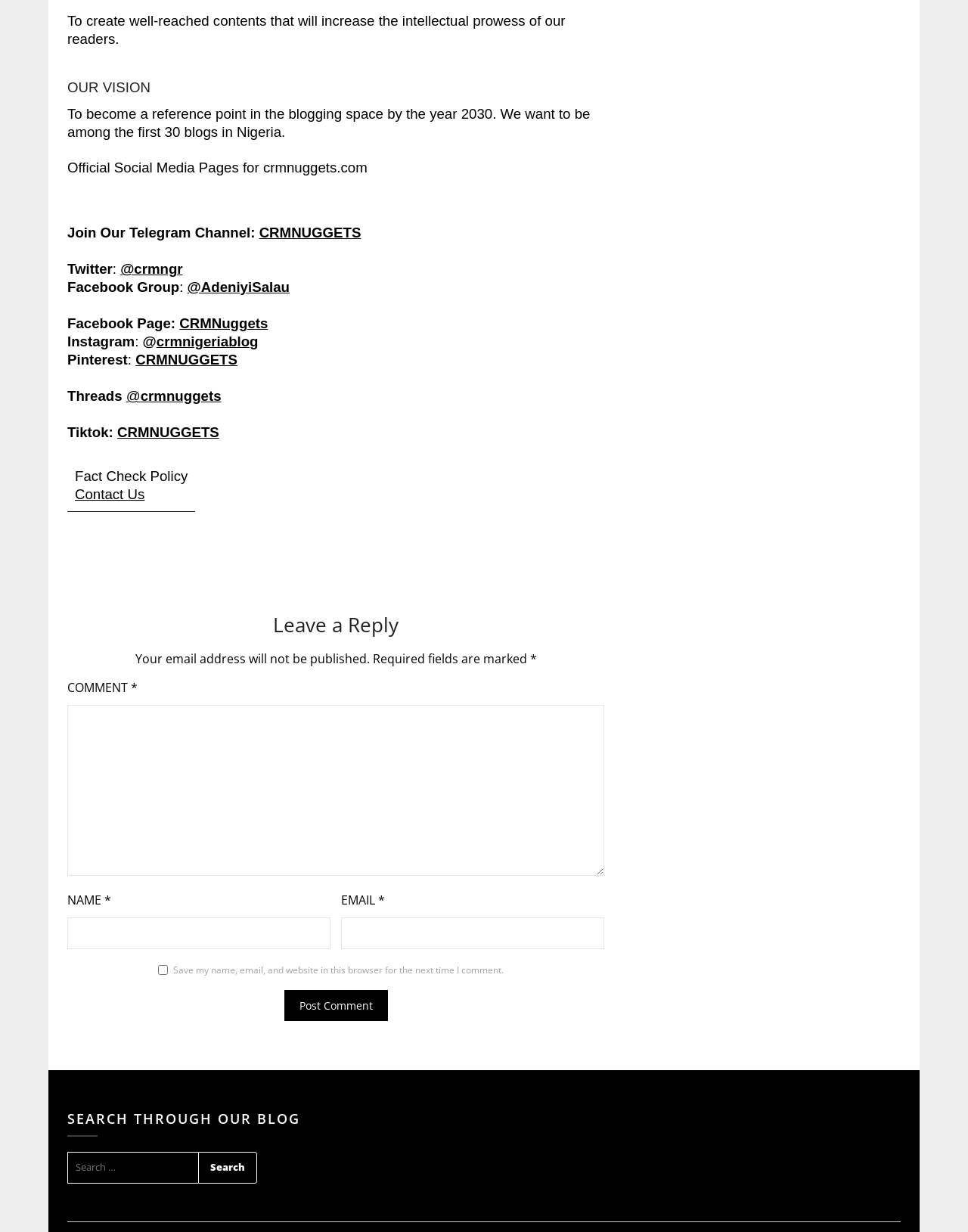Please specify the bounding box coordinates for the clickable region that will help you carry out the instruction: "Post a comment".

[0.293, 0.804, 0.401, 0.829]